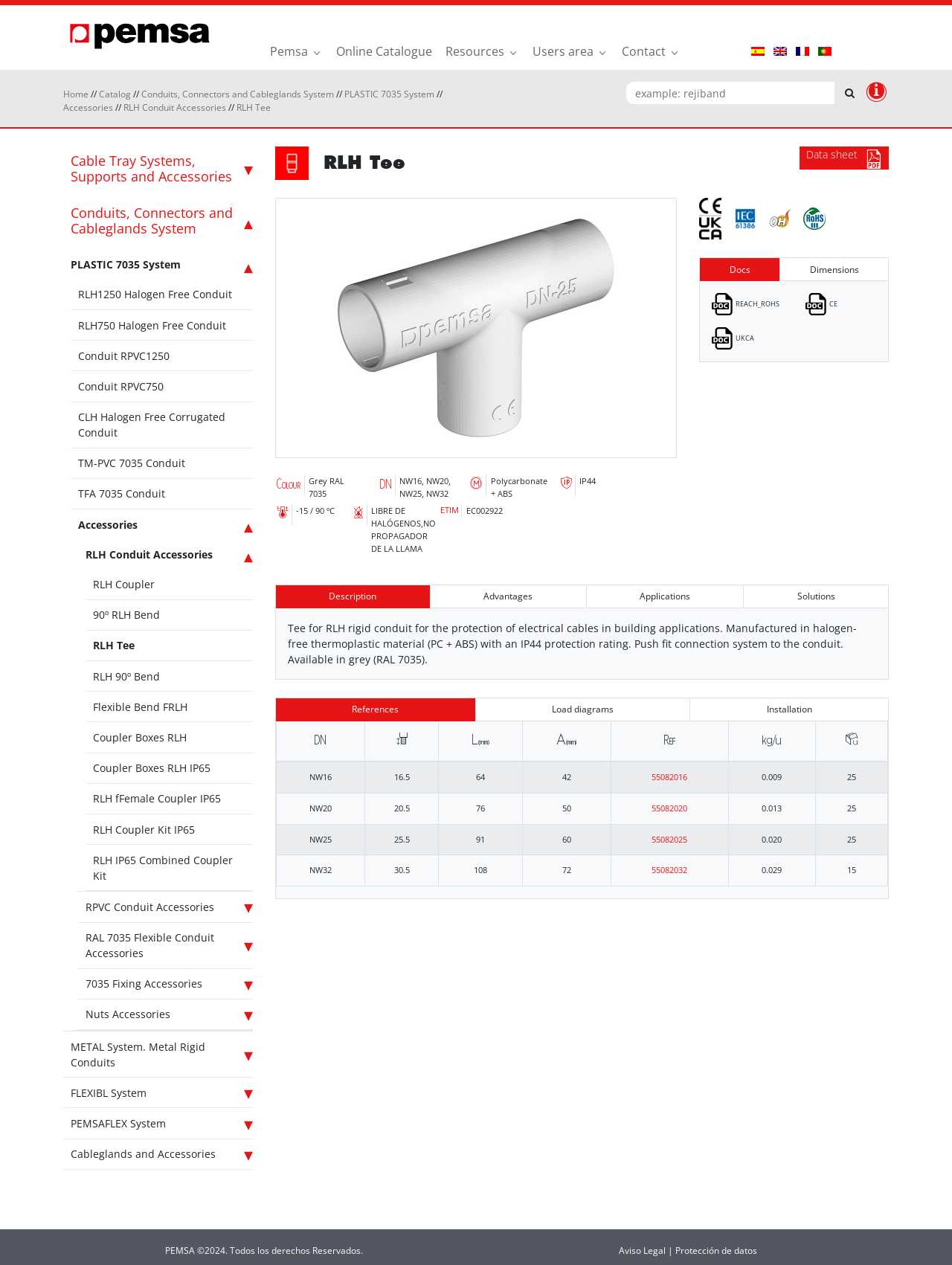Please determine the bounding box coordinates of the element's region to click for the following instruction: "View the Online Catalogue".

[0.353, 0.034, 0.454, 0.051]